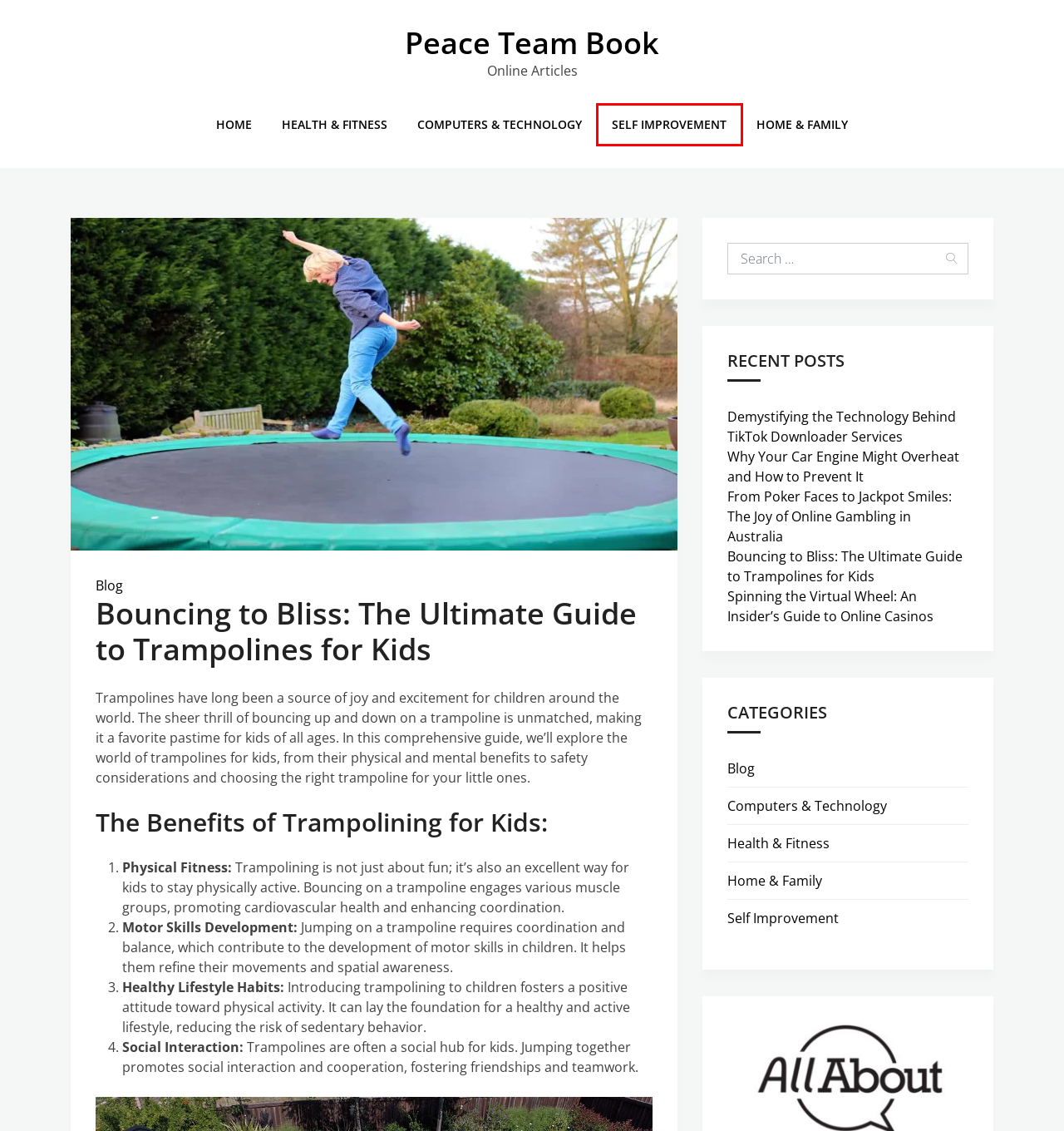Examine the screenshot of the webpage, noting the red bounding box around a UI element. Pick the webpage description that best matches the new page after the element in the red bounding box is clicked. Here are the candidates:
A. "Self Improvement" Archives - Peace Team Book
B. Spinning the Virtual Wheel: An Insider's Guide to Online Casinos - Peace Team Book
C. Demystifying the Technology Behind TikTok Downloader Services - Peace Team Book
D. "Blog" Archives - Peace Team Book
E. "Computers & Technology" Archives - Peace Team Book
F. "Home & Family" Archives - Peace Team Book
G. Peace Team Book - Online Articles
H. "Health & Fitness" Archives - Peace Team Book

A